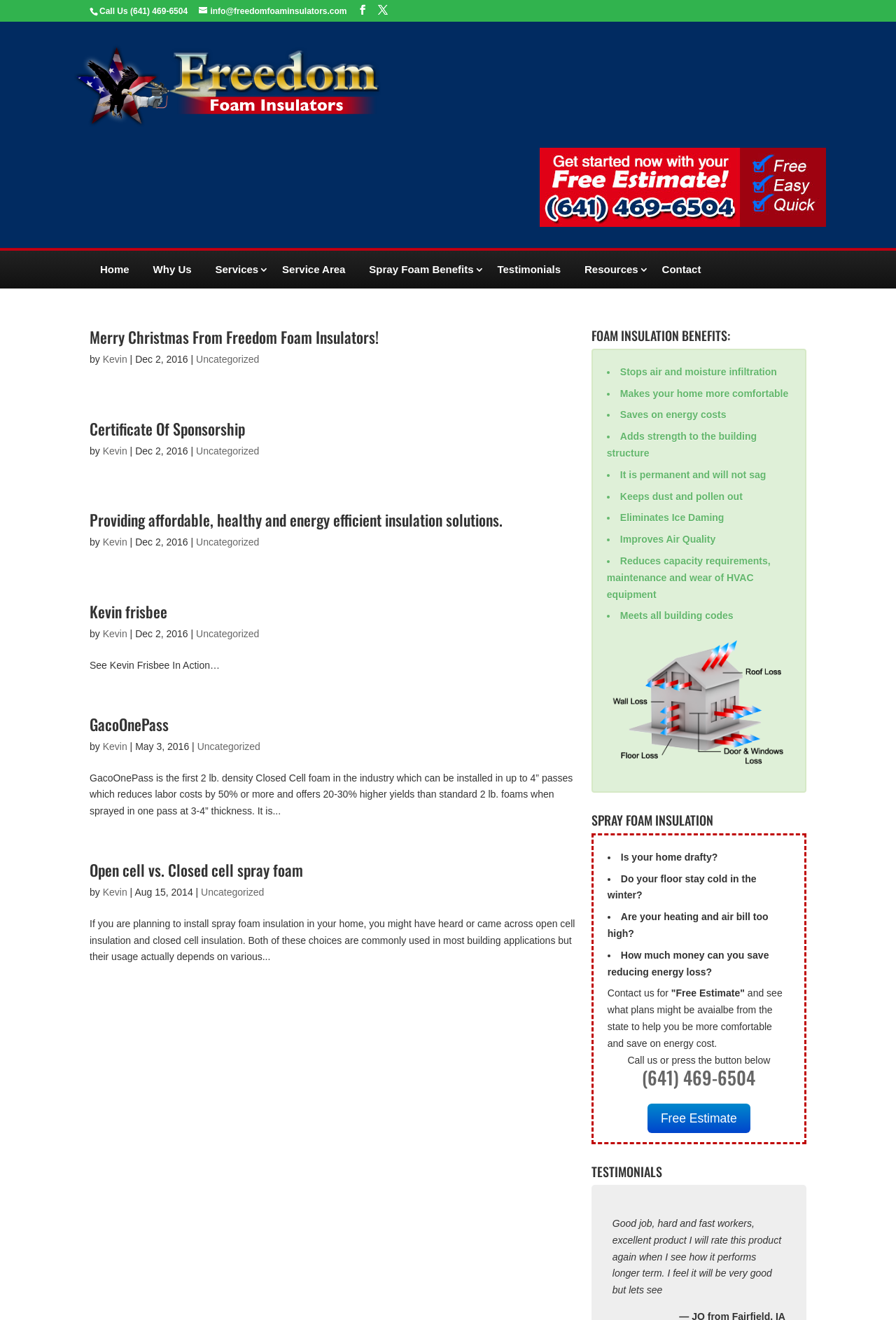Give an extensive and precise description of the webpage.

The webpage is about Iowa Spray Foam Insulation, with a focus on providing information about spray foam insulation services and benefits. At the top of the page, there is a header section with a logo, a "Call Us" button, and a phone number. Next to the phone number, there are links to email and social media profiles. Below the header, there is a search bar and a navigation menu with links to various pages, including "Home", "Why Us", "Services", "Service Area", and "Contact".

The main content of the page is divided into several sections, each with a heading and a brief description. The first section has a heading "Merry Christmas From Freedom Foam Insulators!" and is followed by three more sections with headings "Certificate Of Sponsorship", "Providing affordable, healthy and energy efficient insulation solutions.", and "Kevin frisbee". Each of these sections has a brief description and a link to read more.

Below these sections, there are four more articles with headings "GacoOnePass", "Open cell vs. Closed cell spray foam", and two more with no headings. Each of these articles has a brief description and a link to read more.

On the right side of the page, there is a section with a heading "FOAM INSULATION BENEFITS:" and a list of five benefits, including "Stops air and moisture infiltration", "Makes your home more comfortable", "Saves on energy costs", "Adds strength to the building structure", and "It is permanent and will not sag".